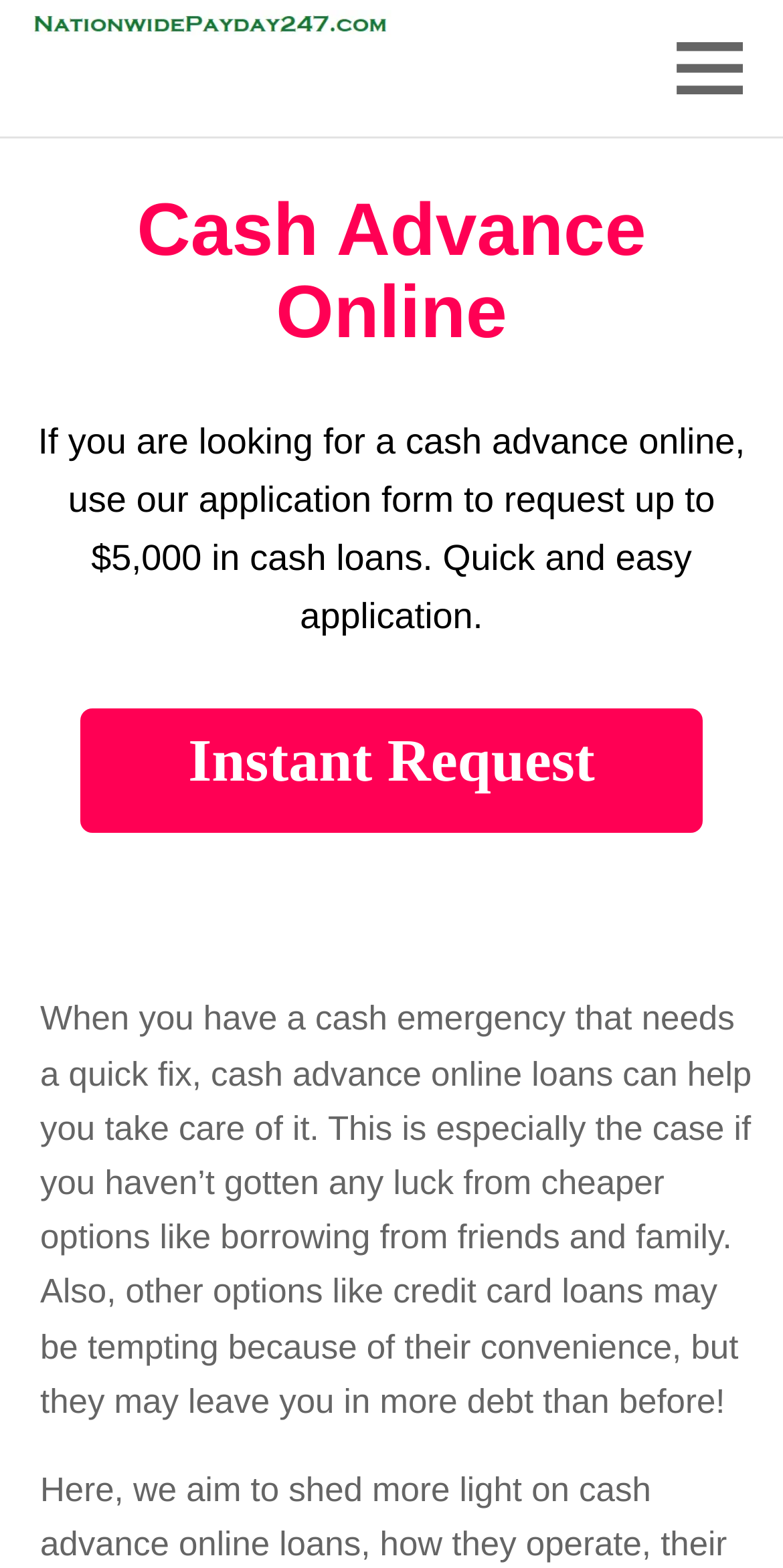Please determine the bounding box coordinates for the UI element described here. Use the format (top-left x, top-left y, bottom-right x, bottom-right y) with values bounded between 0 and 1: alt="Cash Payday Loans Logo"

[0.0, 0.005, 0.5, 0.029]